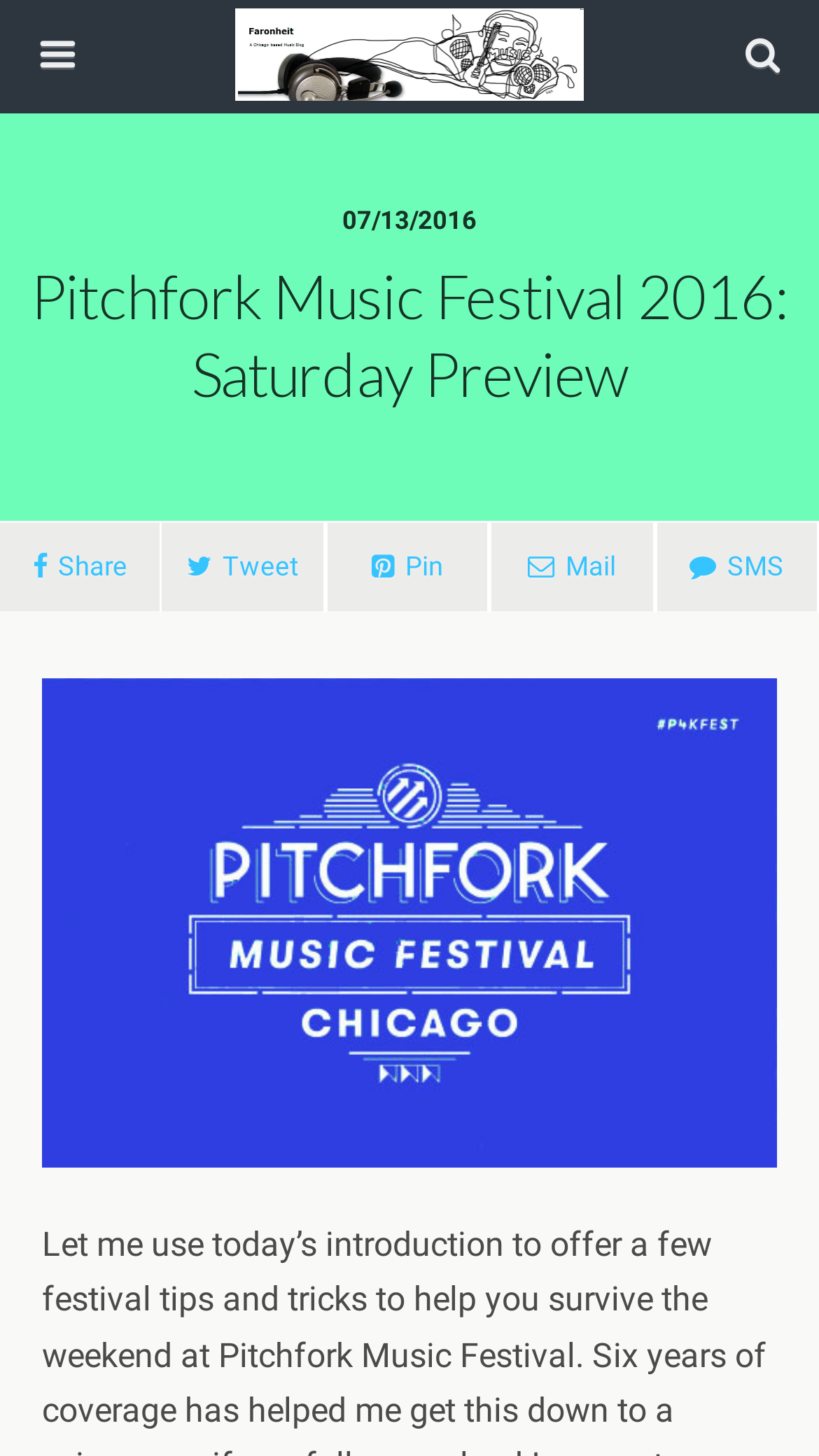What is the date of the article?
From the details in the image, provide a complete and detailed answer to the question.

I found the date of the article by looking at the static text element with the content '07/13/2016' which is located at the top of the webpage, below the logo image.